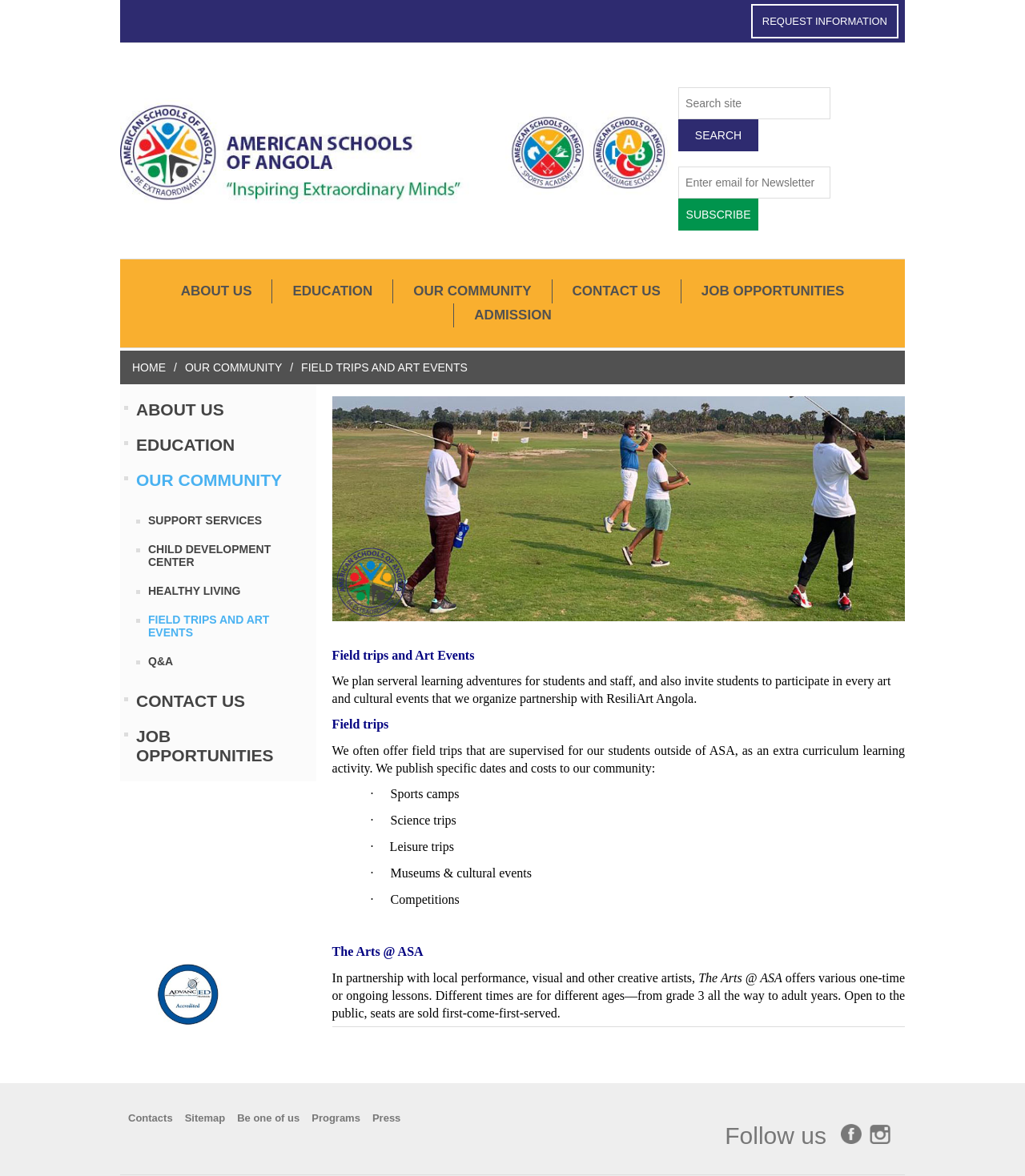Please provide the bounding box coordinate of the region that matches the element description: name="q" placeholder="Search site". Coordinates should be in the format (top-left x, top-left y, bottom-right x, bottom-right y) and all values should be between 0 and 1.

[0.662, 0.074, 0.81, 0.101]